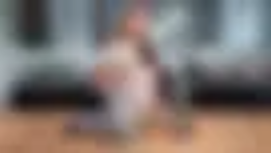Based on the image, give a detailed response to the question: What type of environment is the customer in?

The background of the image reveals a stylish and modern living space, suggesting that the customer is in a contemporary home environment.